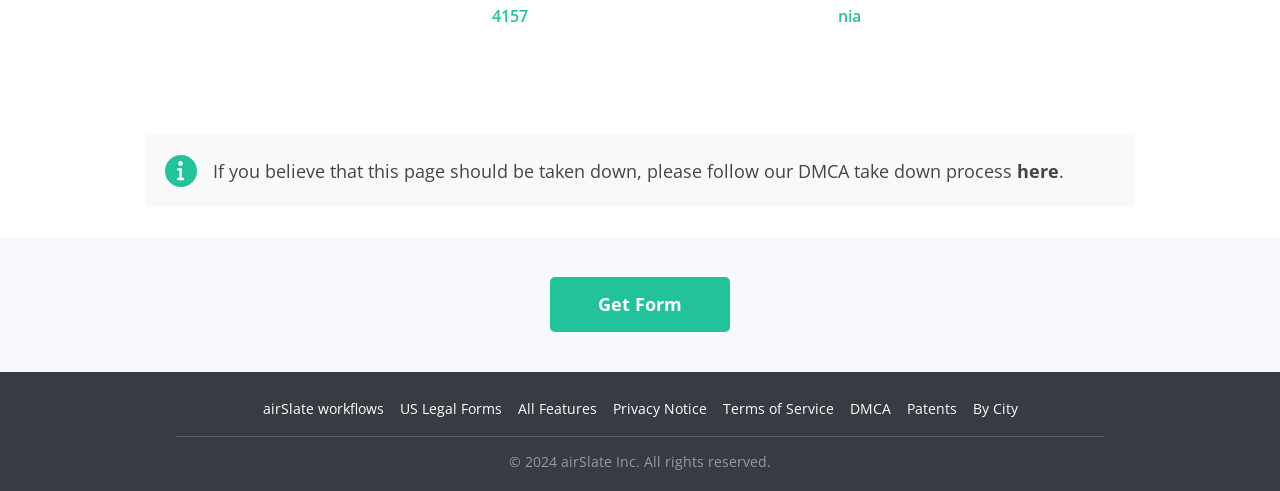What type of content is available on the webpage?
Answer the question with a detailed and thorough explanation.

The webpage appears to be related to legal or business purposes, with links to 'US Legal Forms' and 'airSlate workflows'. This suggests that the webpage provides access to legal forms or related content.